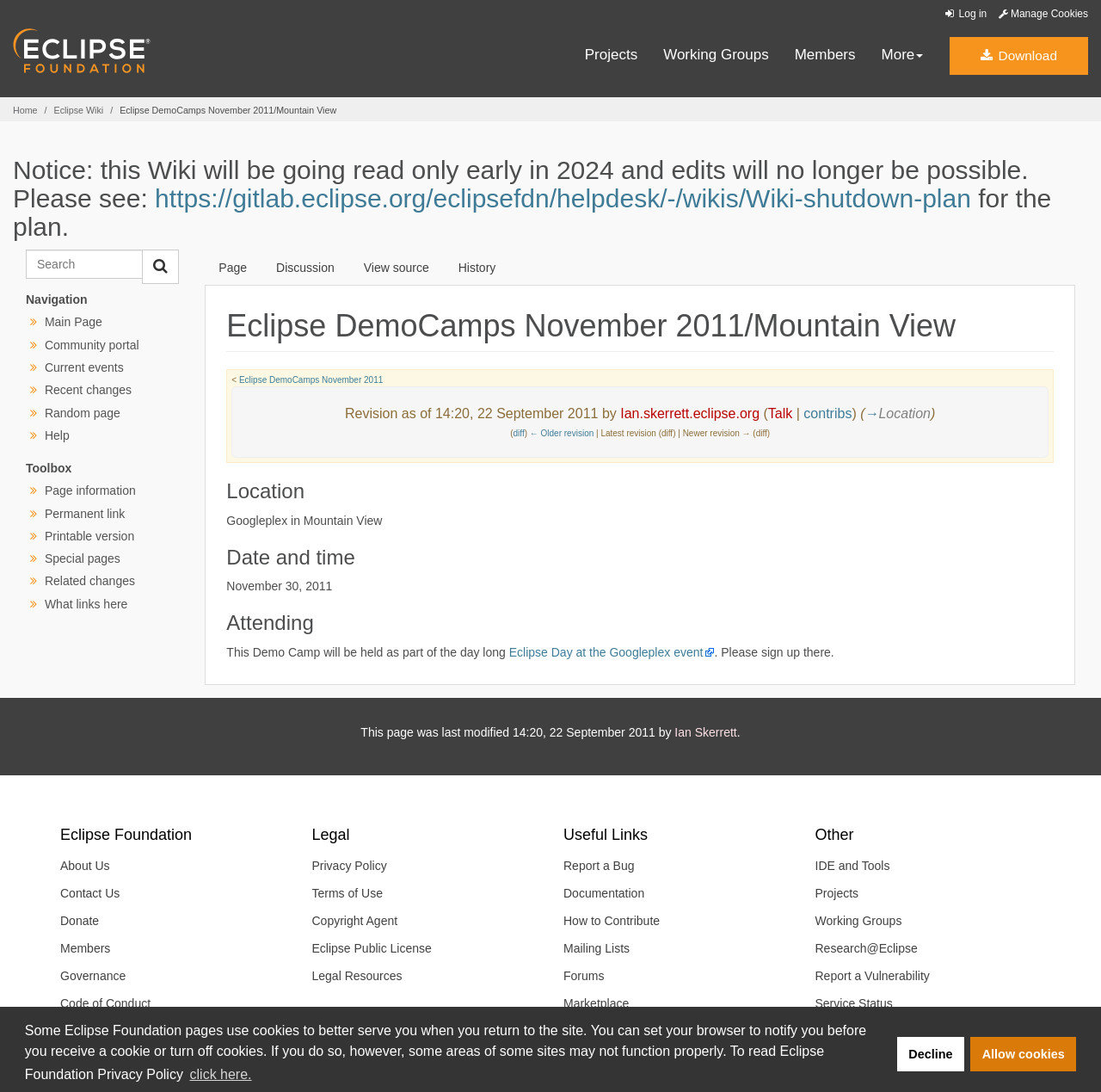Please reply with a single word or brief phrase to the question: 
What is the location of the Eclipse DemoCamps November 2011?

Googleplex in Mountain View